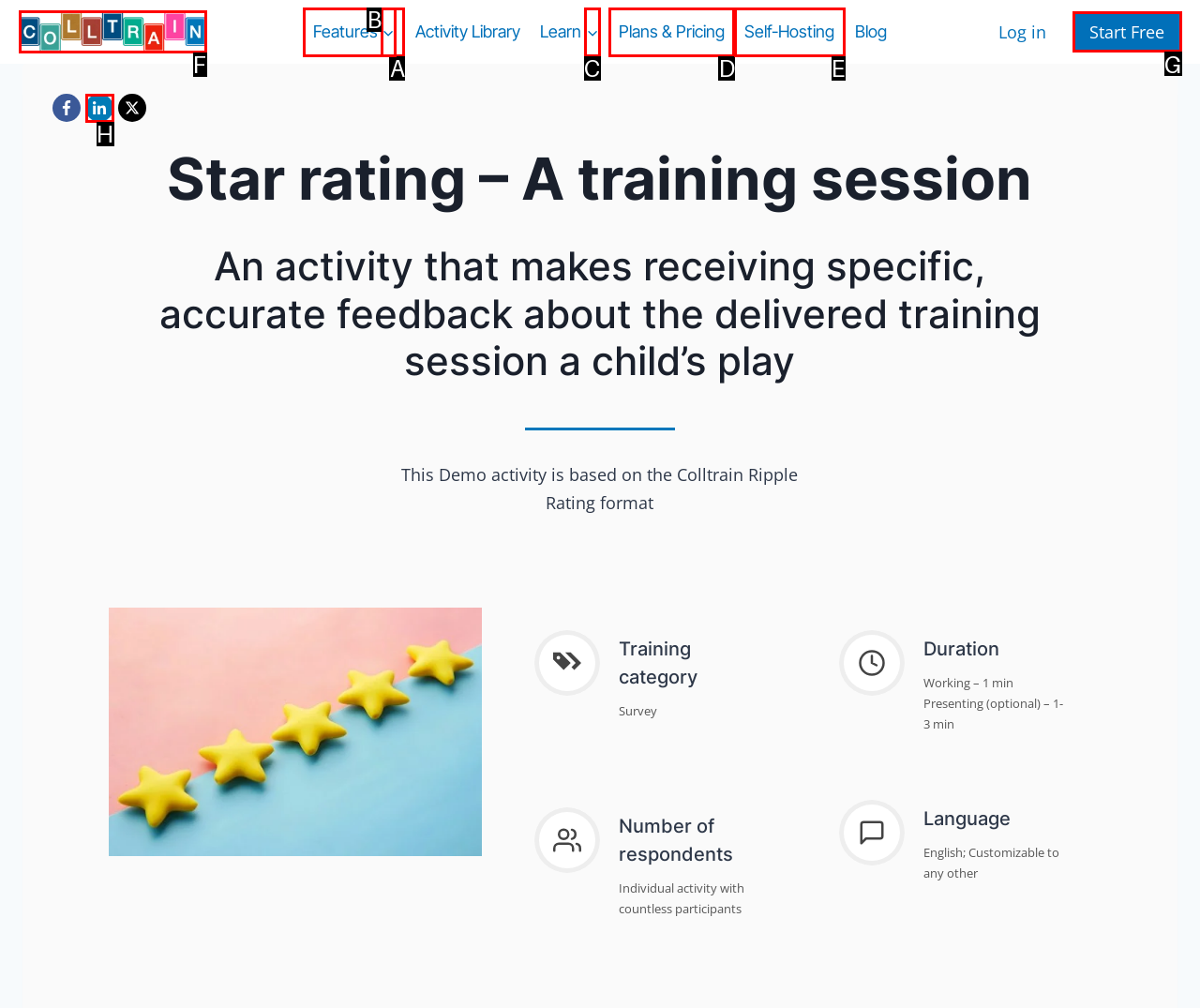Examine the description: Start Free and indicate the best matching option by providing its letter directly from the choices.

G